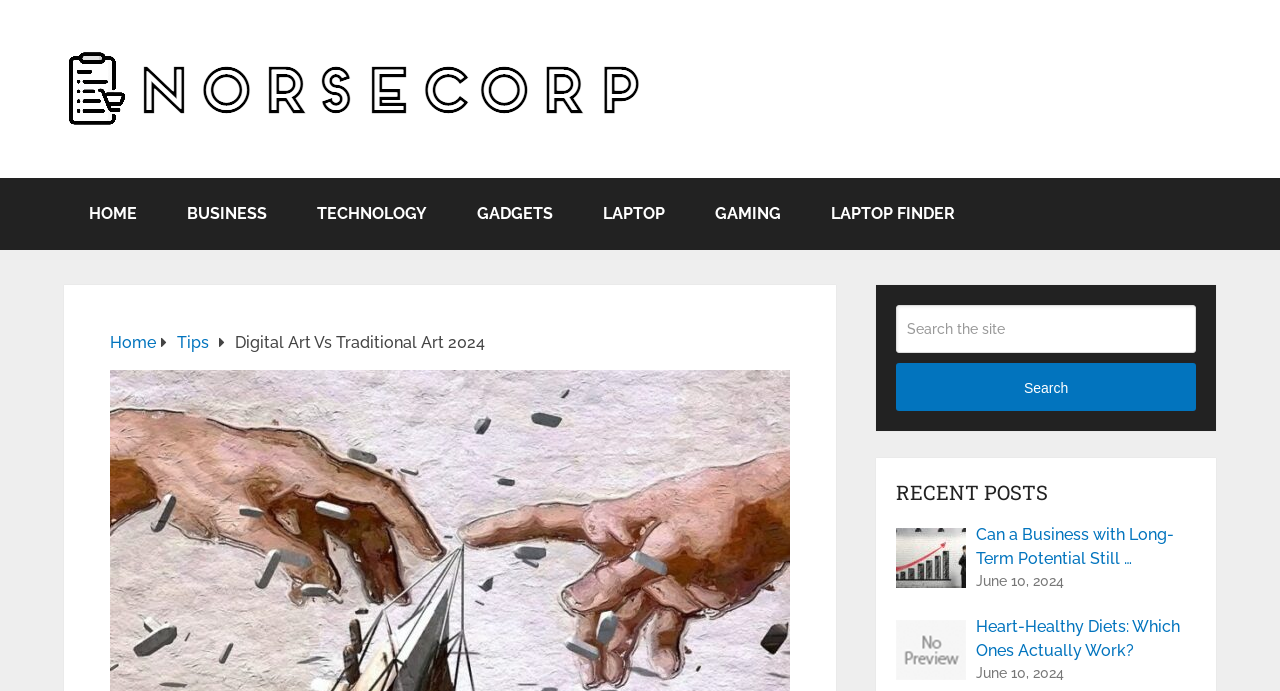Please identify the coordinates of the bounding box that should be clicked to fulfill this instruction: "search the site".

[0.7, 0.441, 0.934, 0.511]